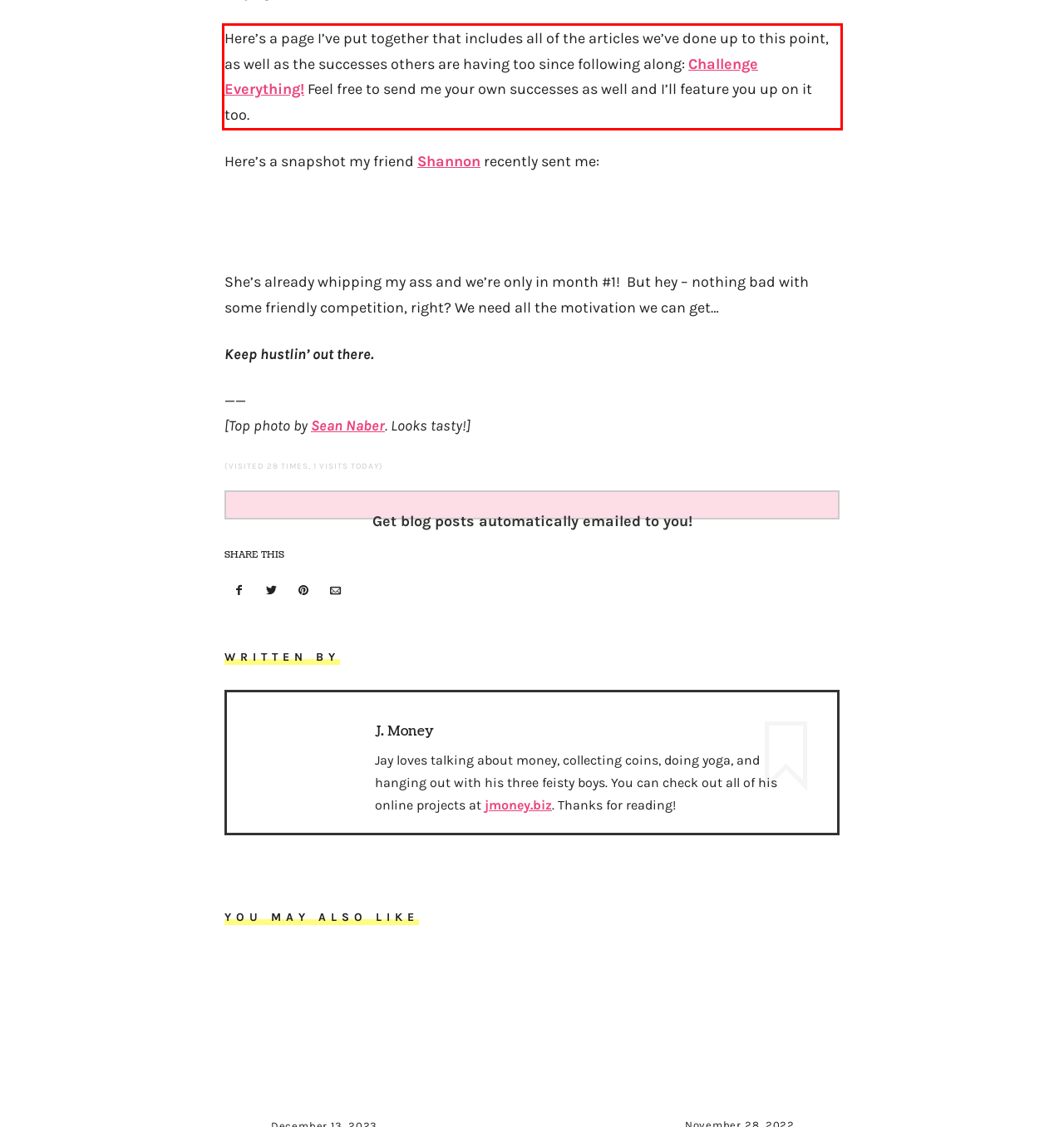Please extract the text content from the UI element enclosed by the red rectangle in the screenshot.

Here’s a page I’ve put together that includes all of the articles we’ve done up to this point, as well as the successes others are having too since following along: Challenge Everything! Feel free to send me your own successes as well and I’ll feature you up on it too.